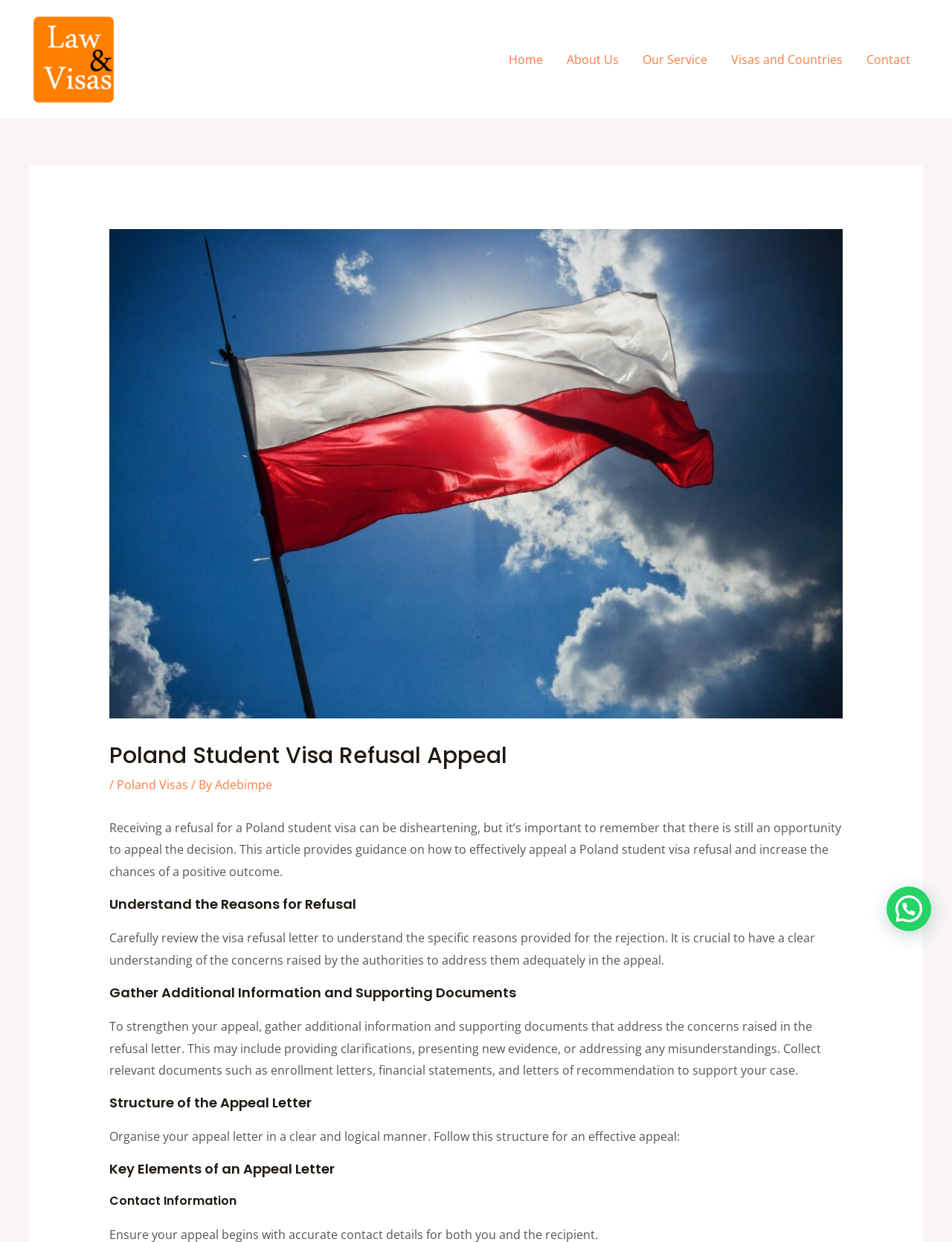Who is the author of the article?
Based on the image, provide your answer in one word or phrase.

Adebimpe